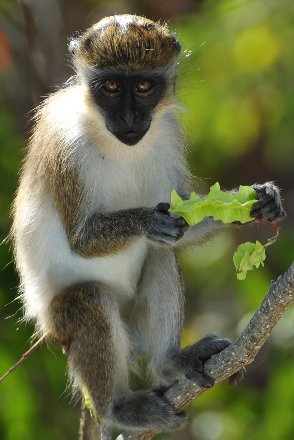Respond to the following question with a brief word or phrase:
What color is the monkey's fur?

Mix of browns and grays